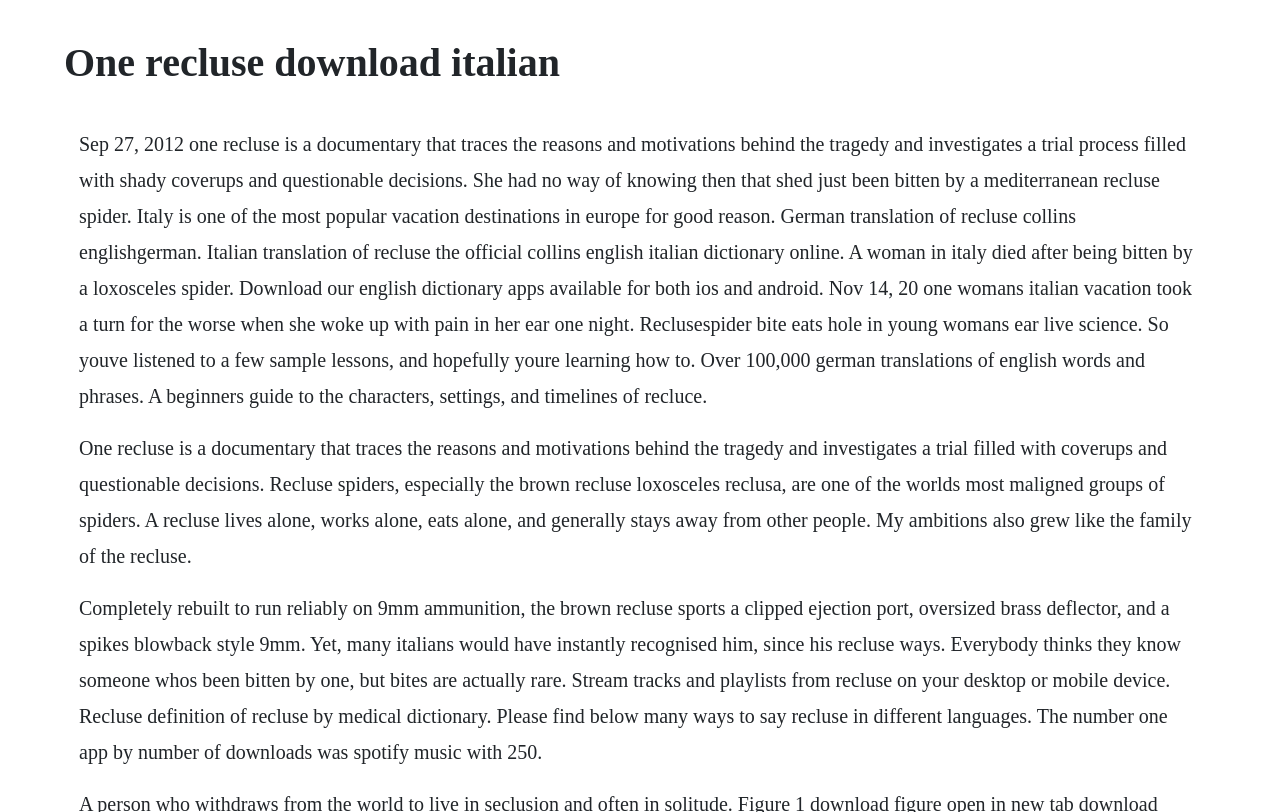Determine the main text heading of the webpage and provide its content.

One recluse download italian